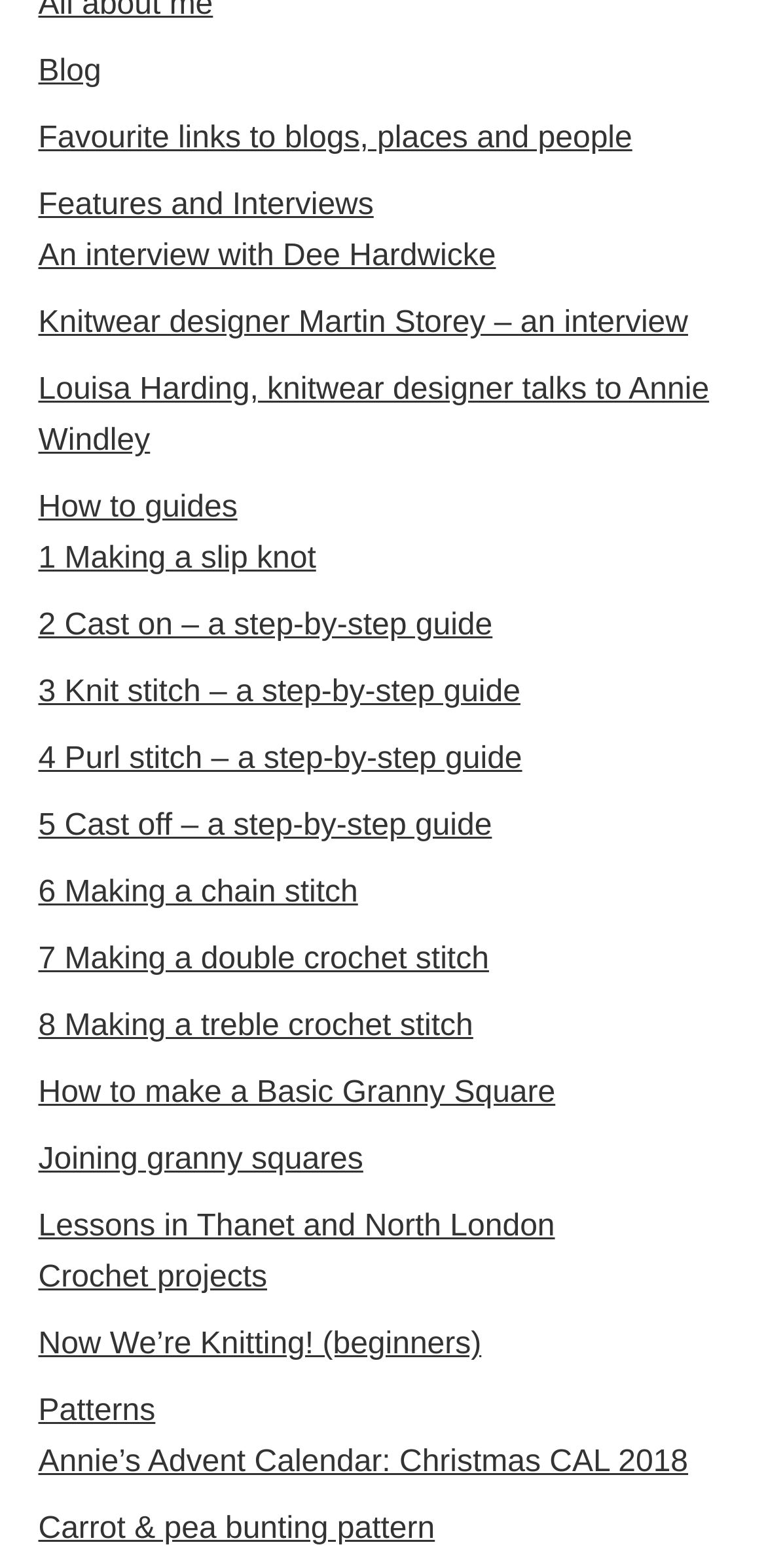Provide a brief response using a word or short phrase to this question:
What type of projects are available under 'Crochet projects'?

Granny square and bunting